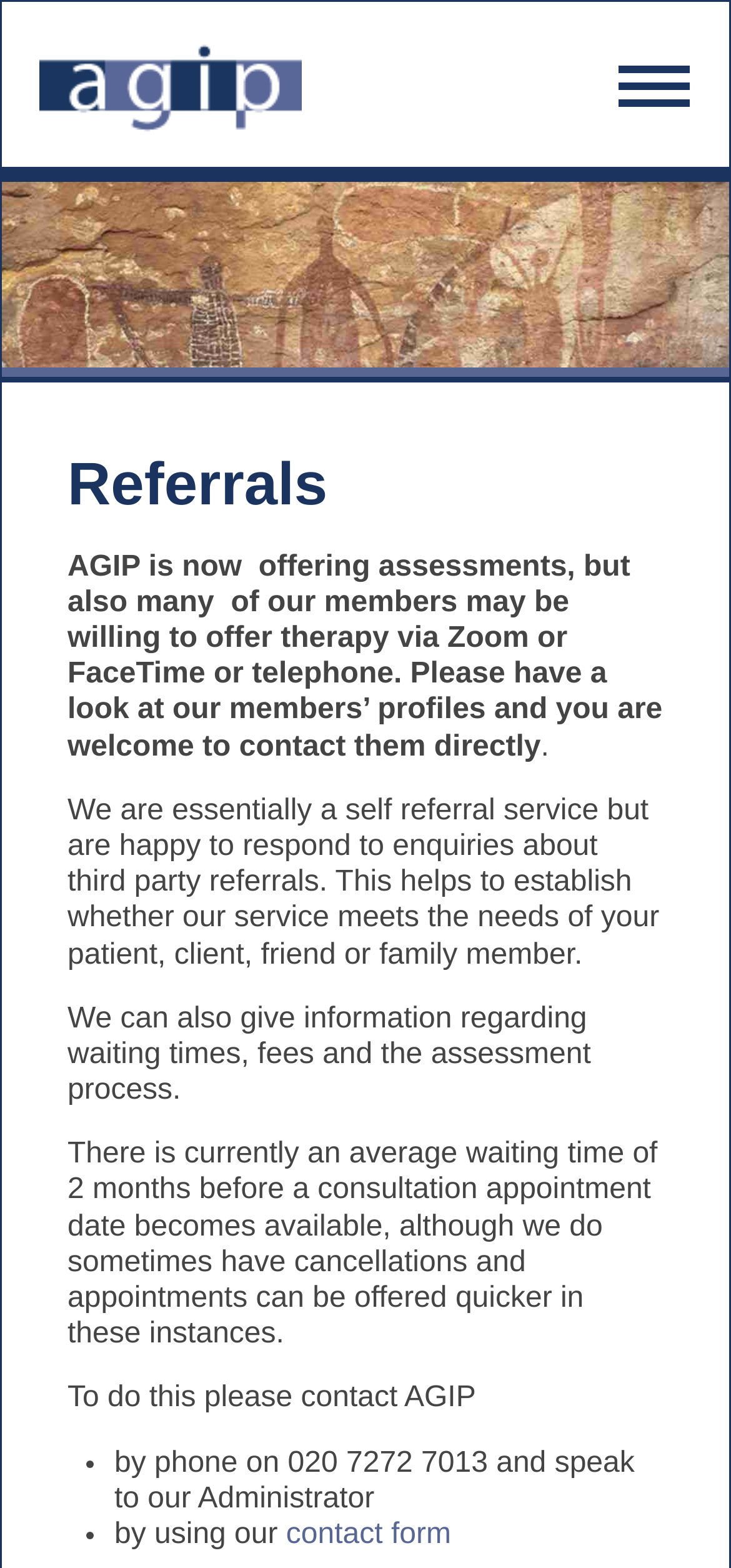What is AGIP offering besides assessments?
Based on the screenshot, provide your answer in one word or phrase.

Therapy via Zoom or FaceTime or telephone